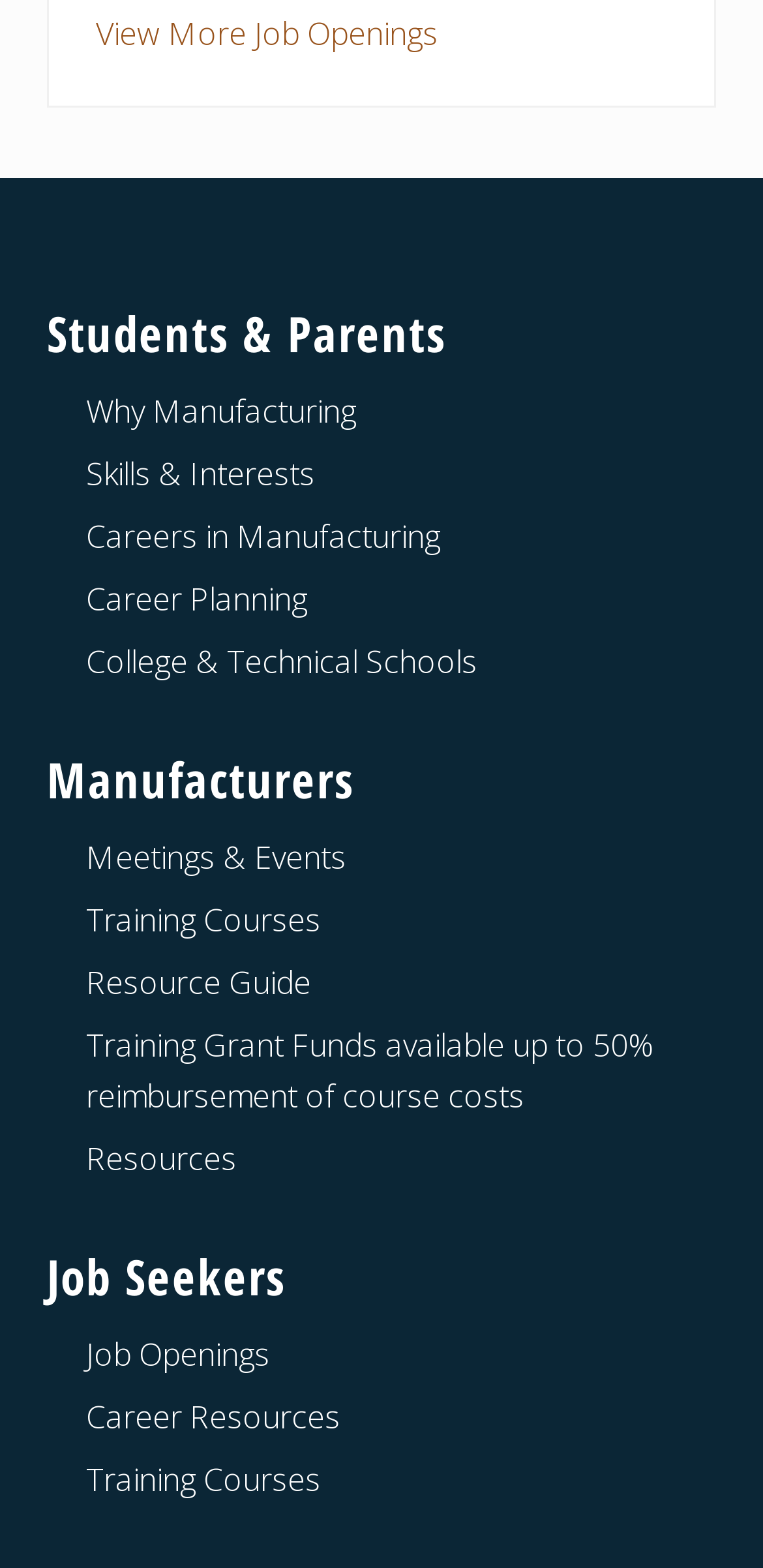Using the image as a reference, answer the following question in as much detail as possible:
What is the purpose of the 'Career Planning' link?

The link 'Career Planning' is located under the heading 'Students & Parents' and is related to manufacturing, which suggests that the purpose of this link is to provide information and resources for planning careers in manufacturing.